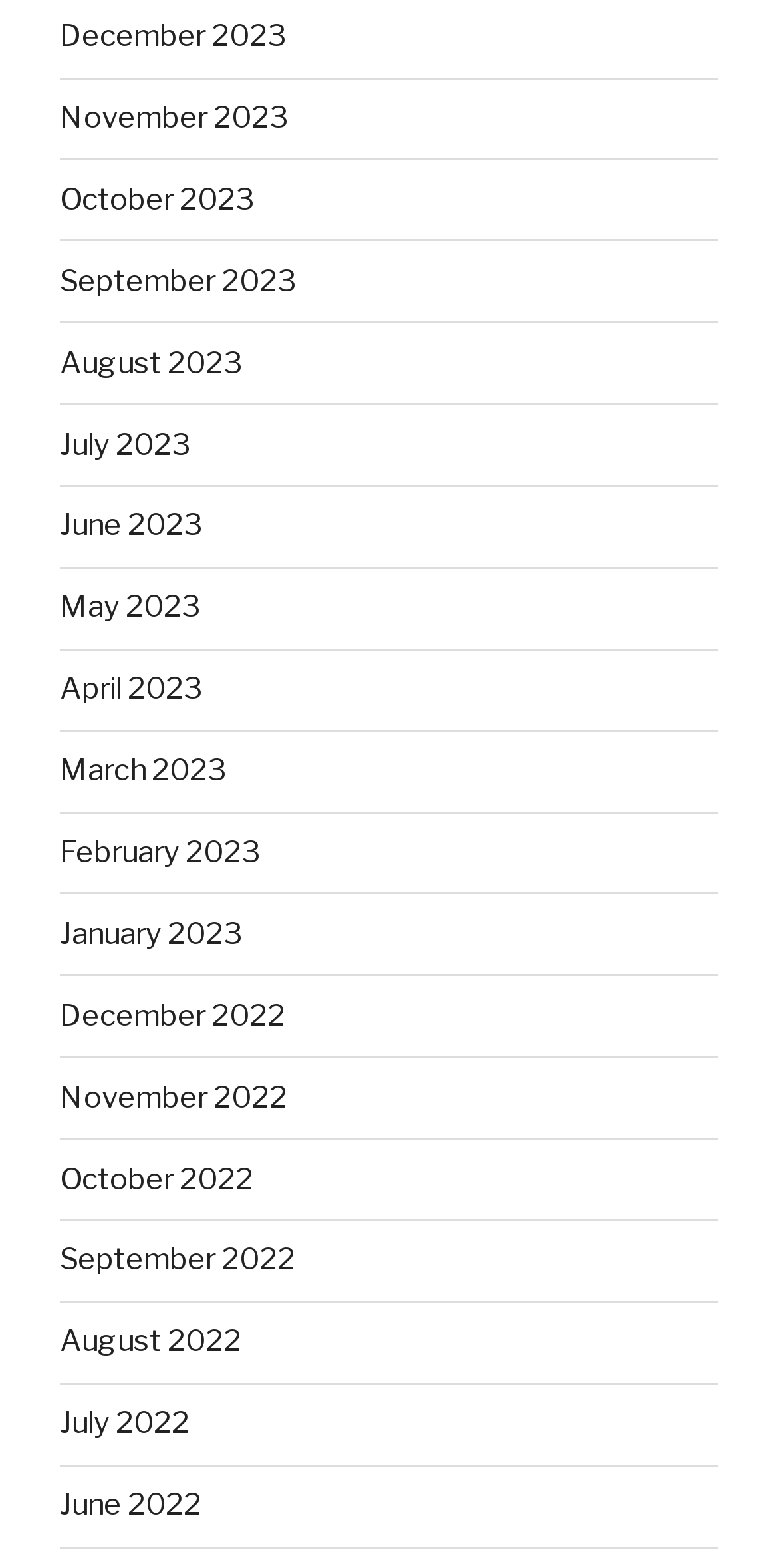Identify the bounding box coordinates for the element that needs to be clicked to fulfill this instruction: "View the 'Gaza' tag". Provide the coordinates in the format of four float numbers between 0 and 1: [left, top, right, bottom].

None